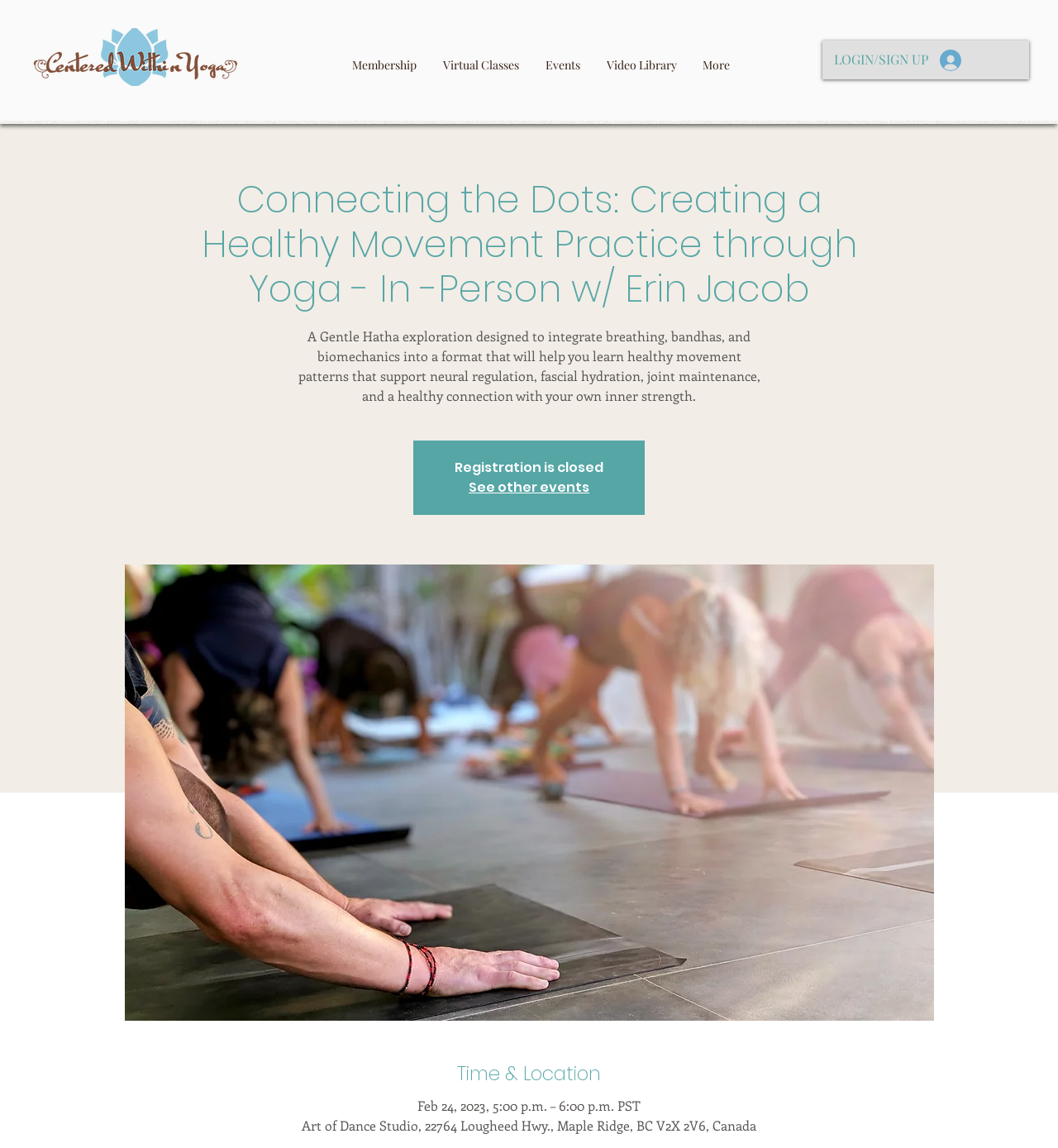Describe all the significant parts and information present on the webpage.

This webpage is about an in-person yoga event, "Connecting the Dots: Creating a Healthy Movement Practice through Yoga" with Erin Jacob, hosted by Centered Within Yoga studio in Maple Ridge. 

At the top left, there is a link to the studio's website, accompanied by a small image of the studio's logo. 

To the right of the logo, there is a navigation menu with five links: Membership, Virtual Classes, Events, Video Library, and More. 

On the top right, there is a button to log in or sign up, accompanied by a small icon.

Below the navigation menu, the main content of the page begins. The title of the event, "Connecting the Dots: Creating a Healthy Movement Practice through Yoga - In -Person w/ Erin Jacob", is prominently displayed. 

Below the title, there is a descriptive paragraph about the event, which explains that it is a gentle Hatha exploration that integrates breathing, bandhas, and biomechanics to help participants learn healthy movement patterns. 

Next to the paragraph, there is a large image related to the event. 

Below the image, there is a notice that registration is closed, and a link to see other events. 

At the bottom of the page, there is a section about the time and location of the event, which includes the date, time, and address of the venue, Art of Dance Studio in Maple Ridge.